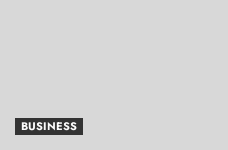Provide a single word or phrase to answer the given question: 
What is the purpose of the 'BUSINESS' label?

navigation element